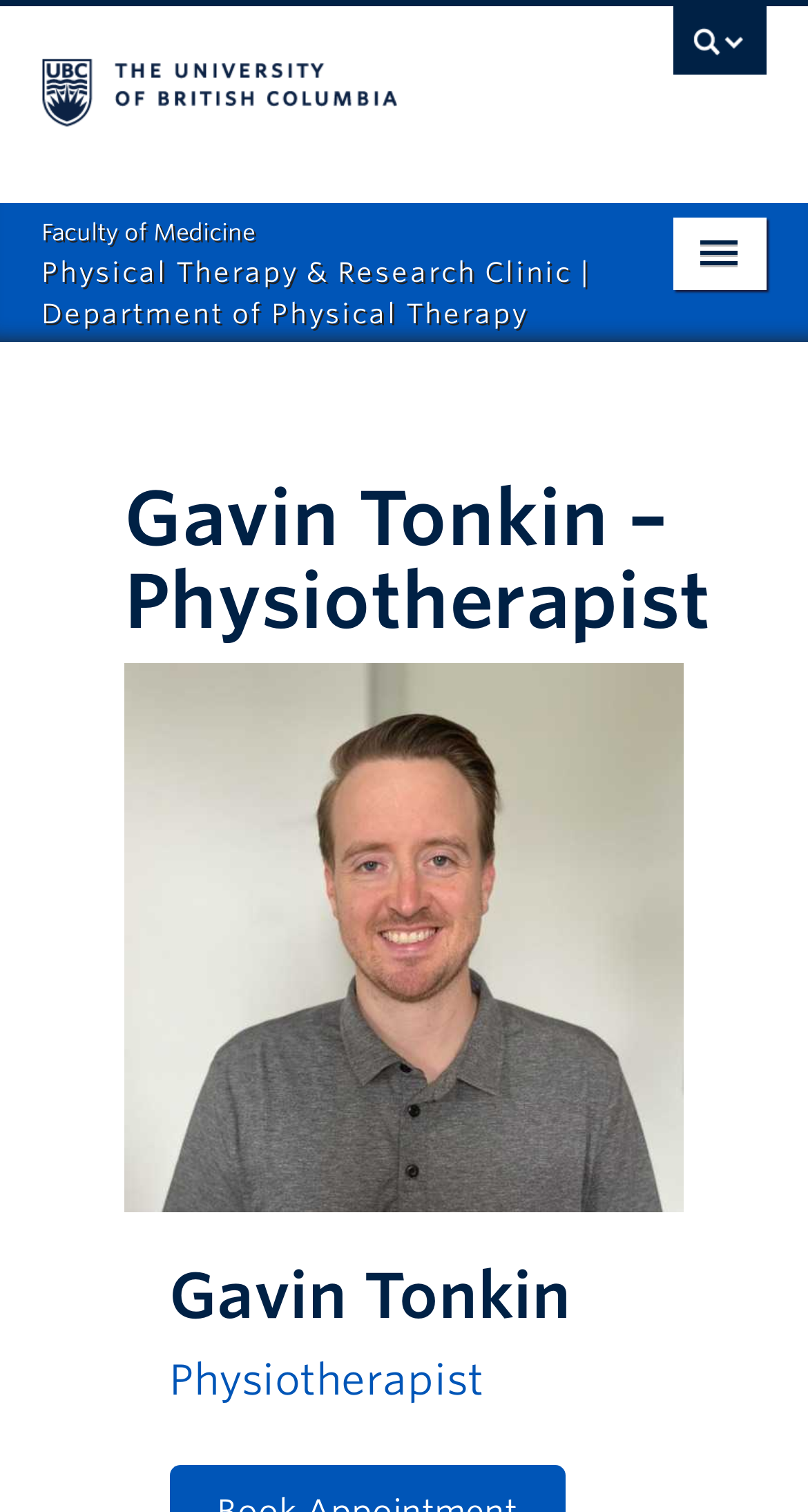Bounding box coordinates should be provided in the format (top-left x, top-left y, bottom-right x, bottom-right y) with all values between 0 and 1. Identify the bounding box for this UI element: parent_node: Services aria-label="expand Services menu"

[0.897, 0.282, 1.0, 0.339]